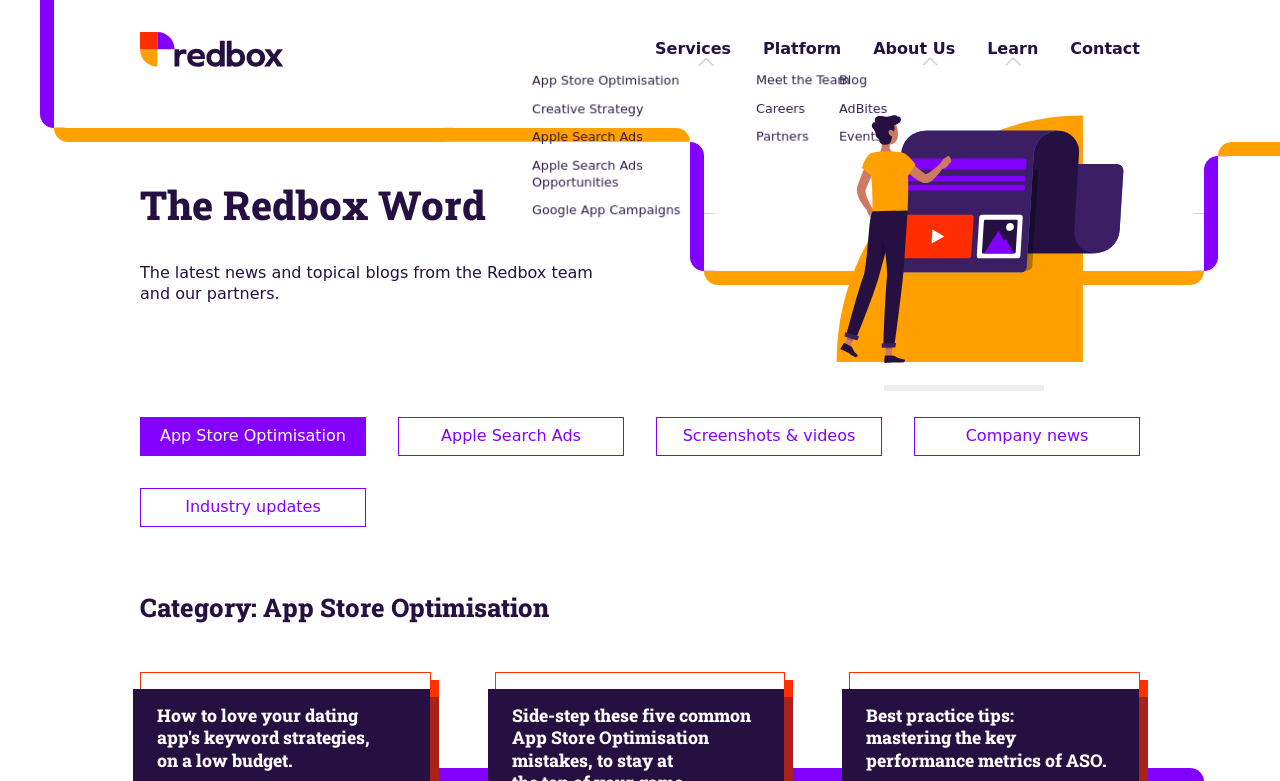What is the main topic of the webpage?
Based on the image, give a one-word or short phrase answer.

App Store Optimisation